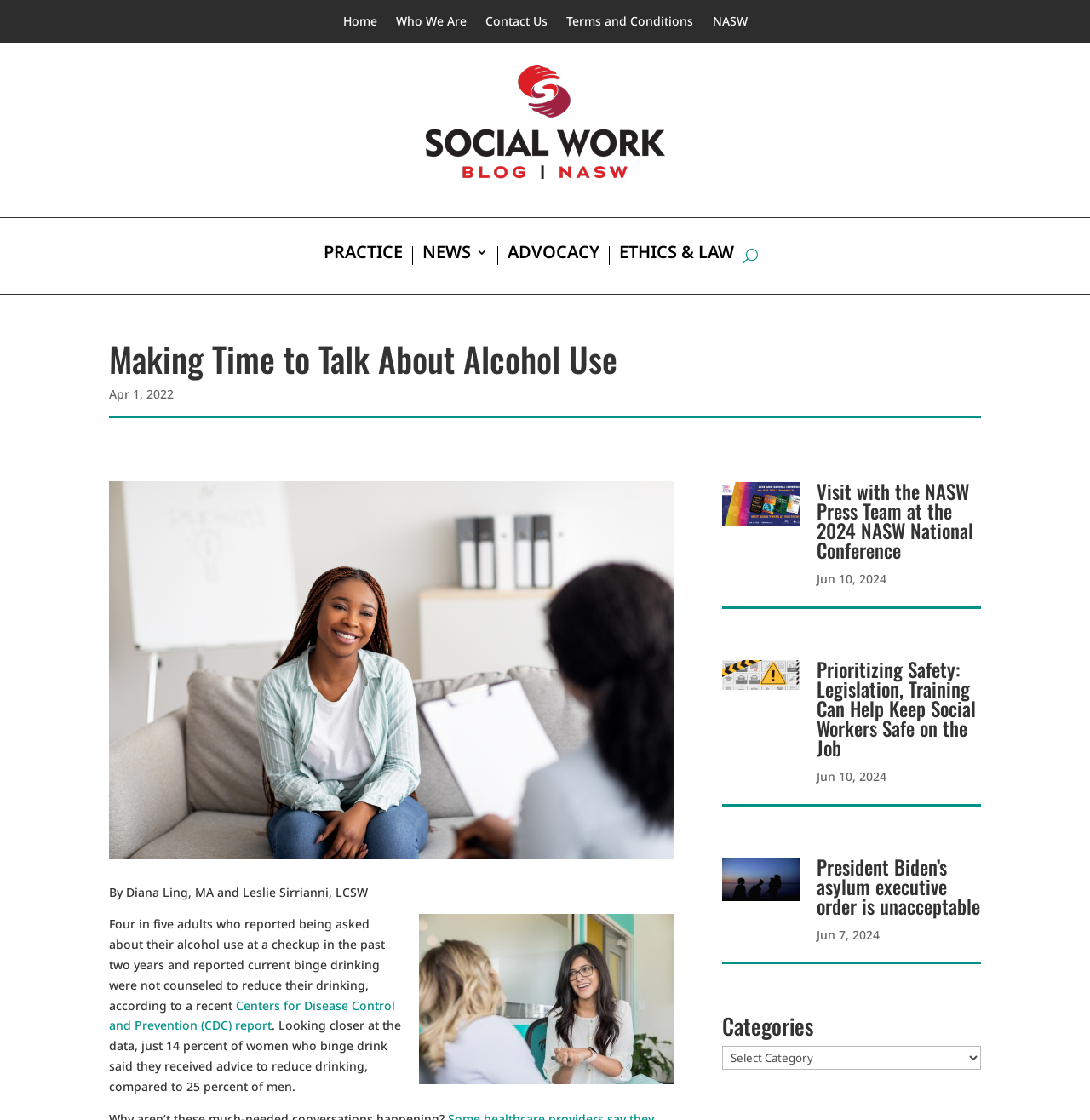Kindly provide the bounding box coordinates of the section you need to click on to fulfill the given instruction: "Click the 'PRACTICE' link".

[0.296, 0.22, 0.369, 0.237]